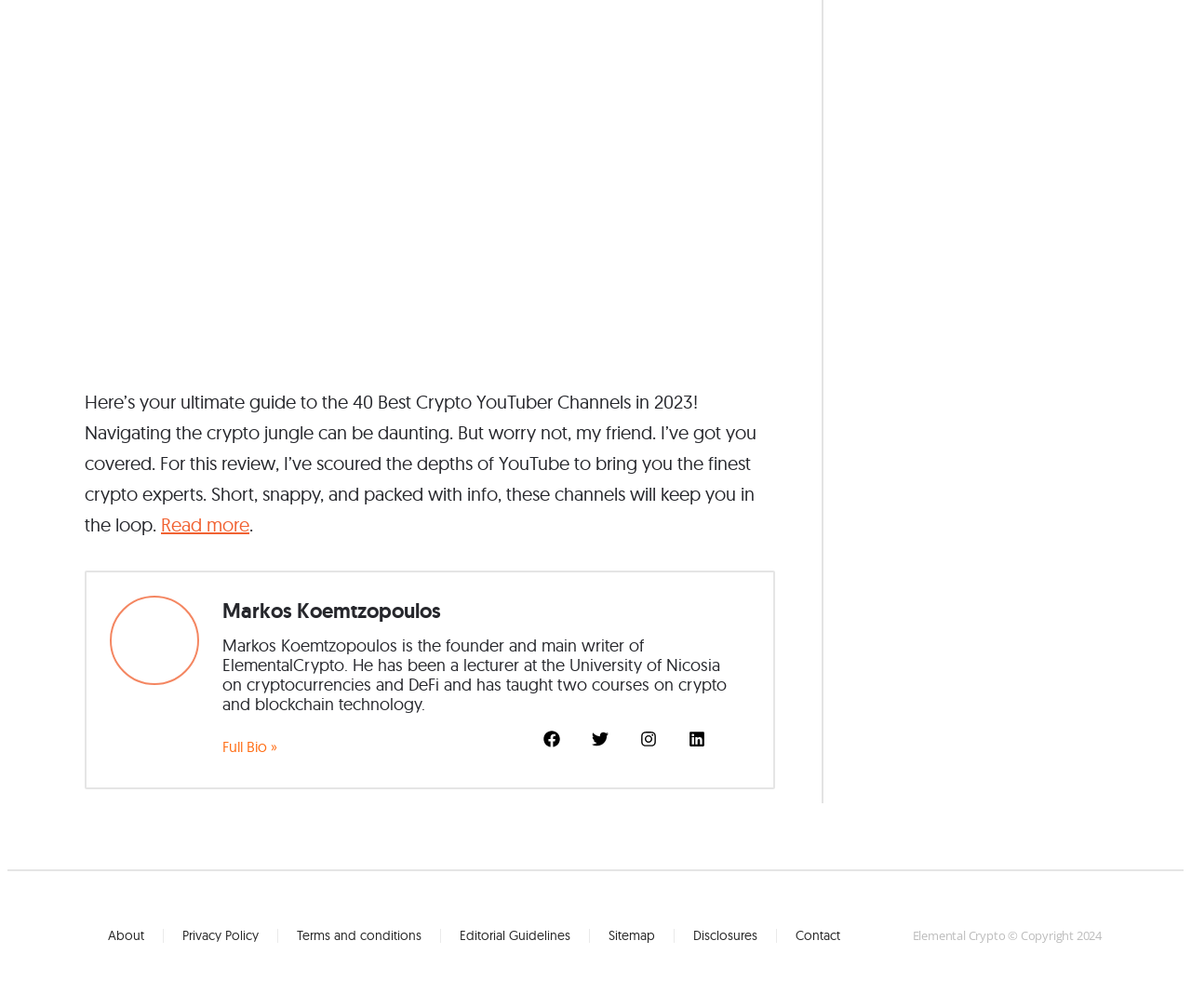What social media platforms are linked to Markos Koemtzopoulos' profile?
Could you give a comprehensive explanation in response to this question?

The social media platforms linked to Markos Koemtzopoulos' profile are Facebook, Twitter, Instagram, and Linkedin, as indicated by the link elements with the text 'Facebook', 'Twitter', 'Instagram', and 'Linkedin' respectively, and accompanied by their corresponding image elements.